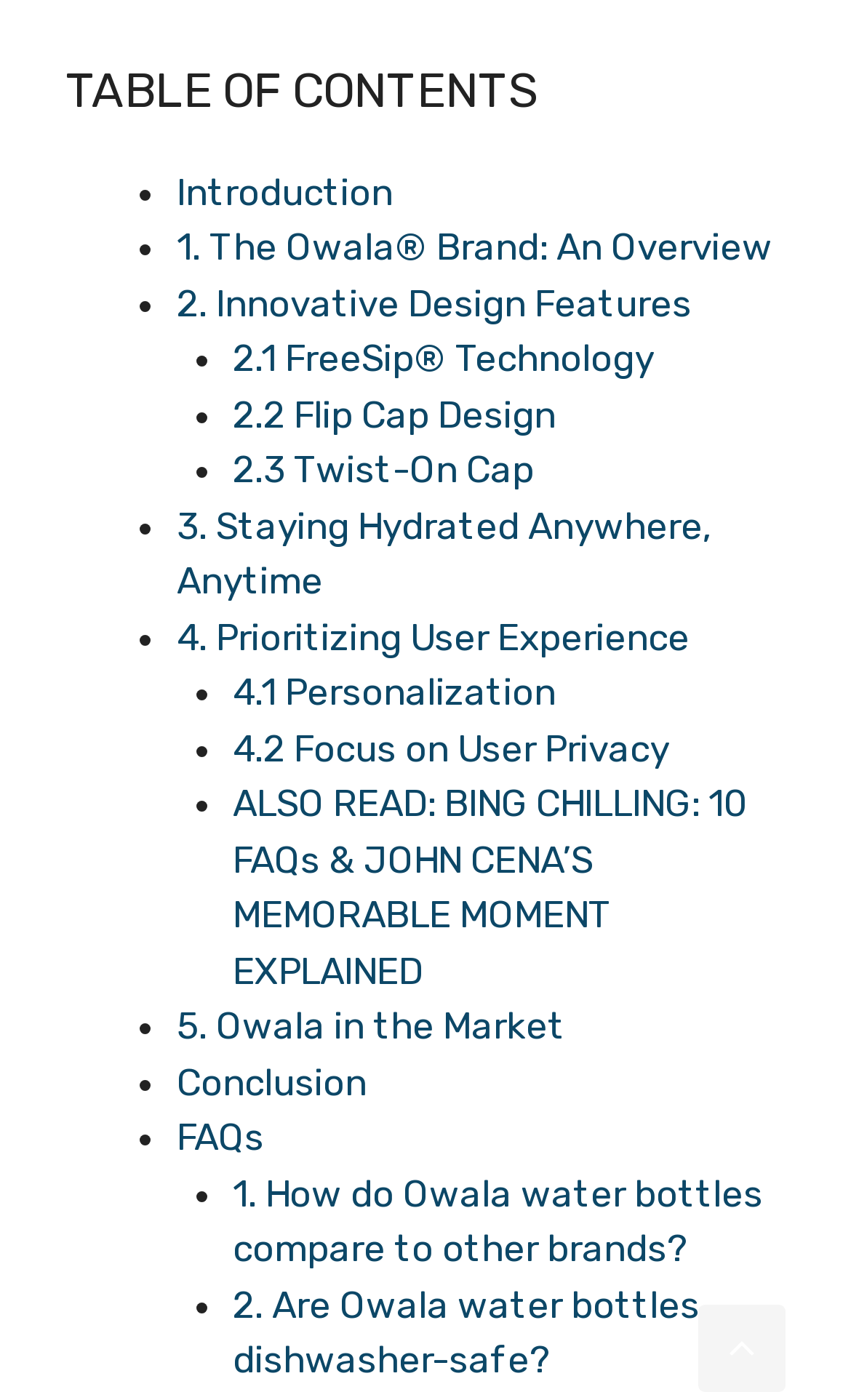Using the element description provided, determine the bounding box coordinates in the format (top-left x, top-left y, bottom-right x, bottom-right y). Ensure that all values are floating point numbers between 0 and 1. Element description: 2.3 Twist-On Cap

[0.273, 0.32, 0.627, 0.351]